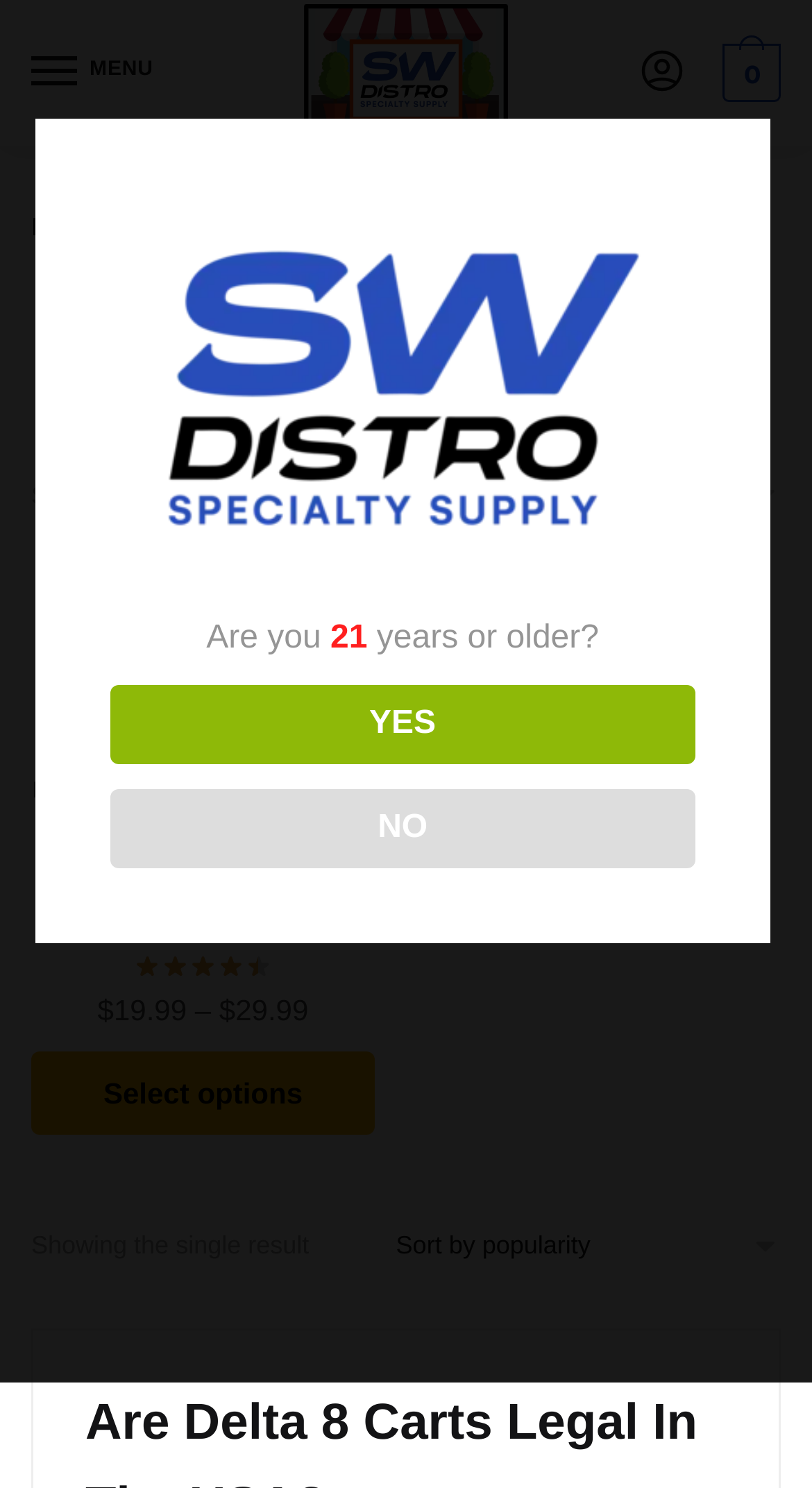Reply to the question with a single word or phrase:
What is the price range of the delta 8 cart?

$19.99 - $29.99